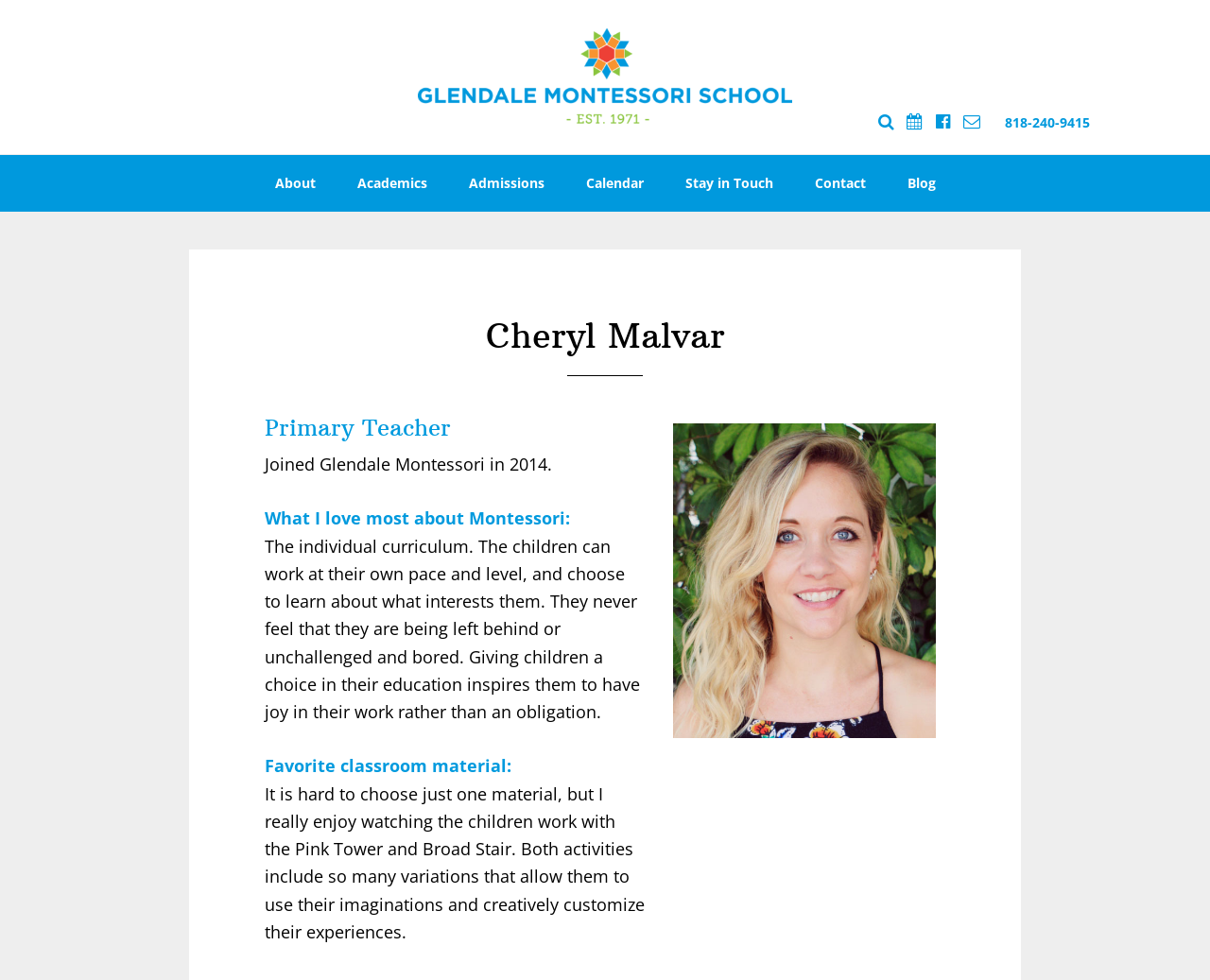From the webpage screenshot, predict the bounding box coordinates (top-left x, top-left y, bottom-right x, bottom-right y) for the UI element described here: Glendale Montessori

[0.324, 0.019, 0.676, 0.135]